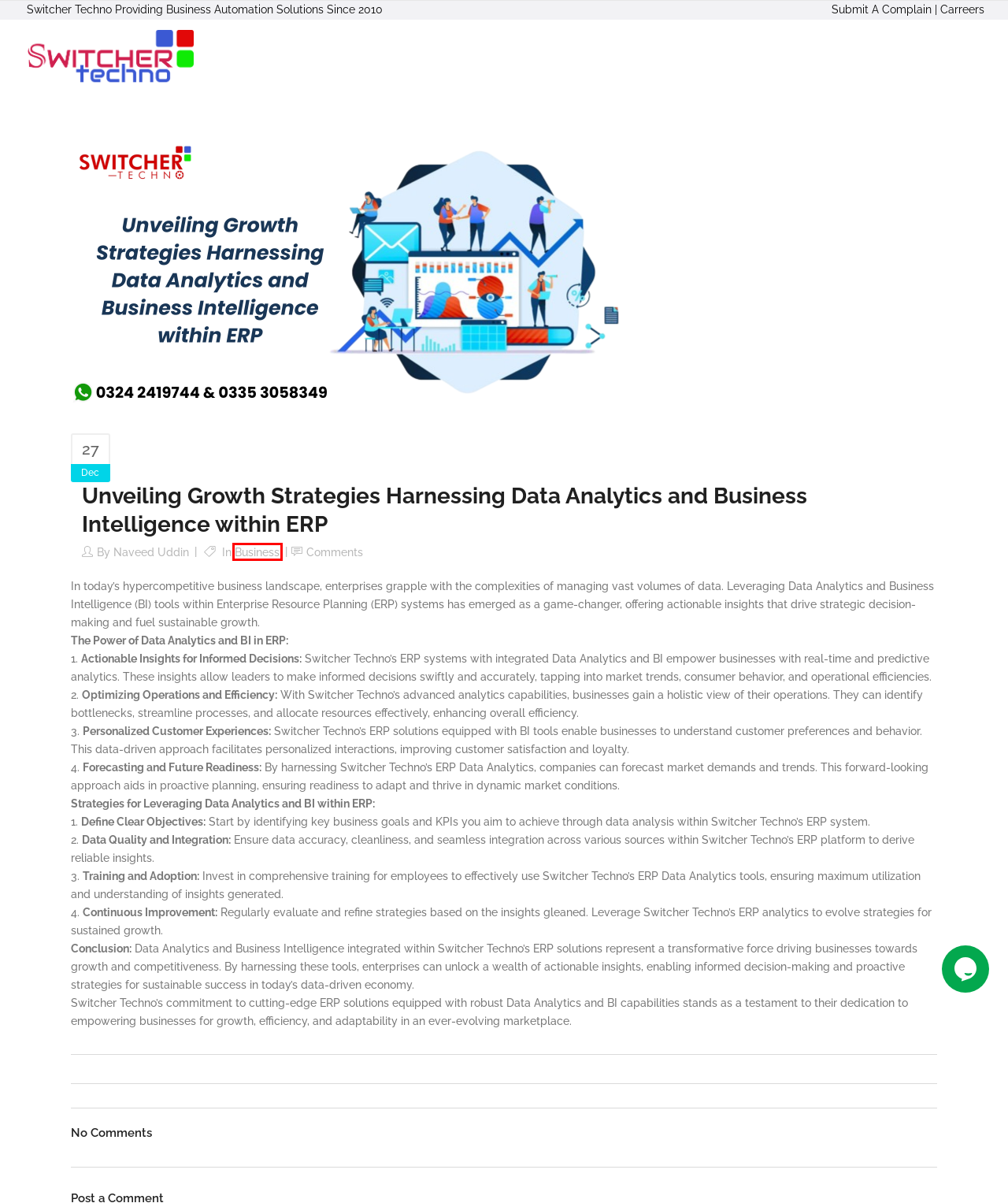Observe the screenshot of a webpage with a red bounding box around an element. Identify the webpage description that best fits the new page after the element inside the bounding box is clicked. The candidates are:
A. Social Media Marketing | Switcher Techno: POS System Pakistan | Point Of Sale Software
B. Contact | Switcher Techno: POS System Pakistan | Point Of Sale Software
C. E-commerce Solutions | Switcher Techno: POS System Pakistan | Point Of Sale Software
D. Blogs | Switcher Techno: POS System Pakistan | Point Of Sale Software
E. Submit complain | Switcher Techno: POS System Pakistan | Point Of Sale Software
F. Privacy Policy | Switcher Techno: POS System Pakistan | Point Of Sale Software
G. Business Archives | Switcher Techno: POS System Pakistan | Point Of Sale Software
H. Web Development | Switcher Techno: POS System Pakistan | Point Of Sale Software

G